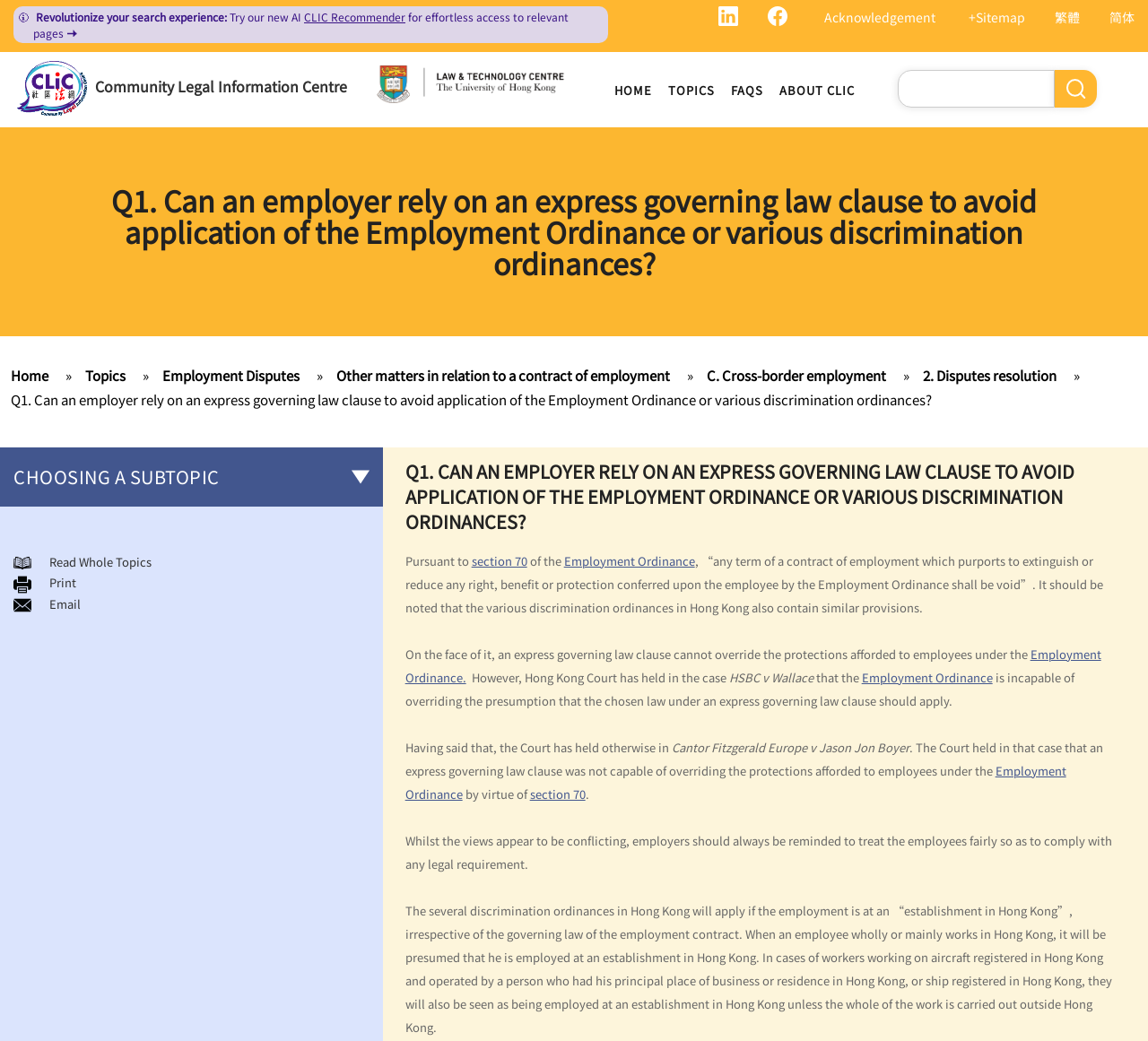Show the bounding box coordinates of the element that should be clicked to complete the task: "Go to home page".

[0.528, 0.051, 0.575, 0.123]